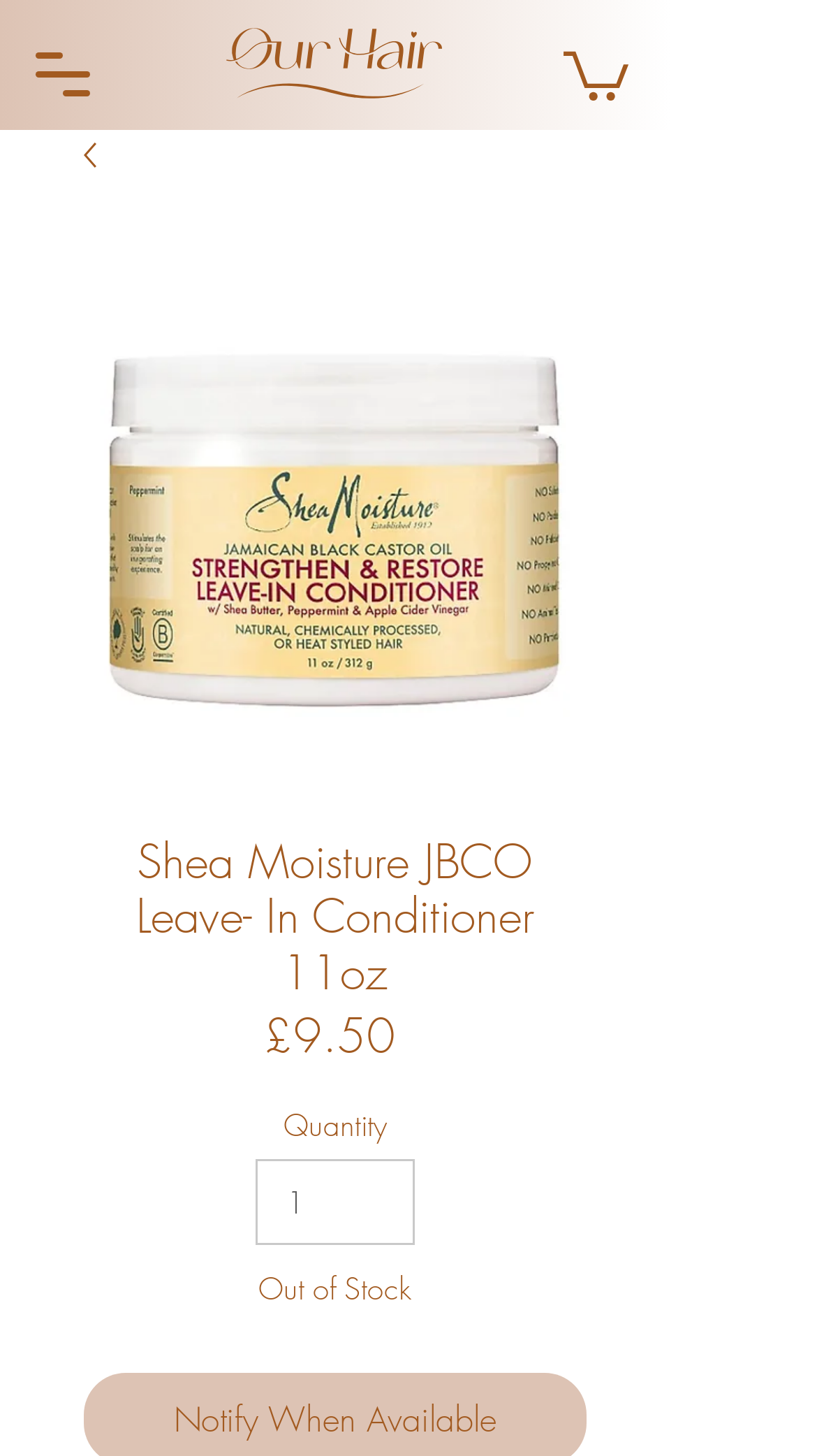Bounding box coordinates are specified in the format (top-left x, top-left y, bottom-right x, bottom-right y). All values are floating point numbers bounded between 0 and 1. Please provide the bounding box coordinate of the region this sentence describes: aria-label="Open navigation menu"

[0.023, 0.032, 0.128, 0.069]